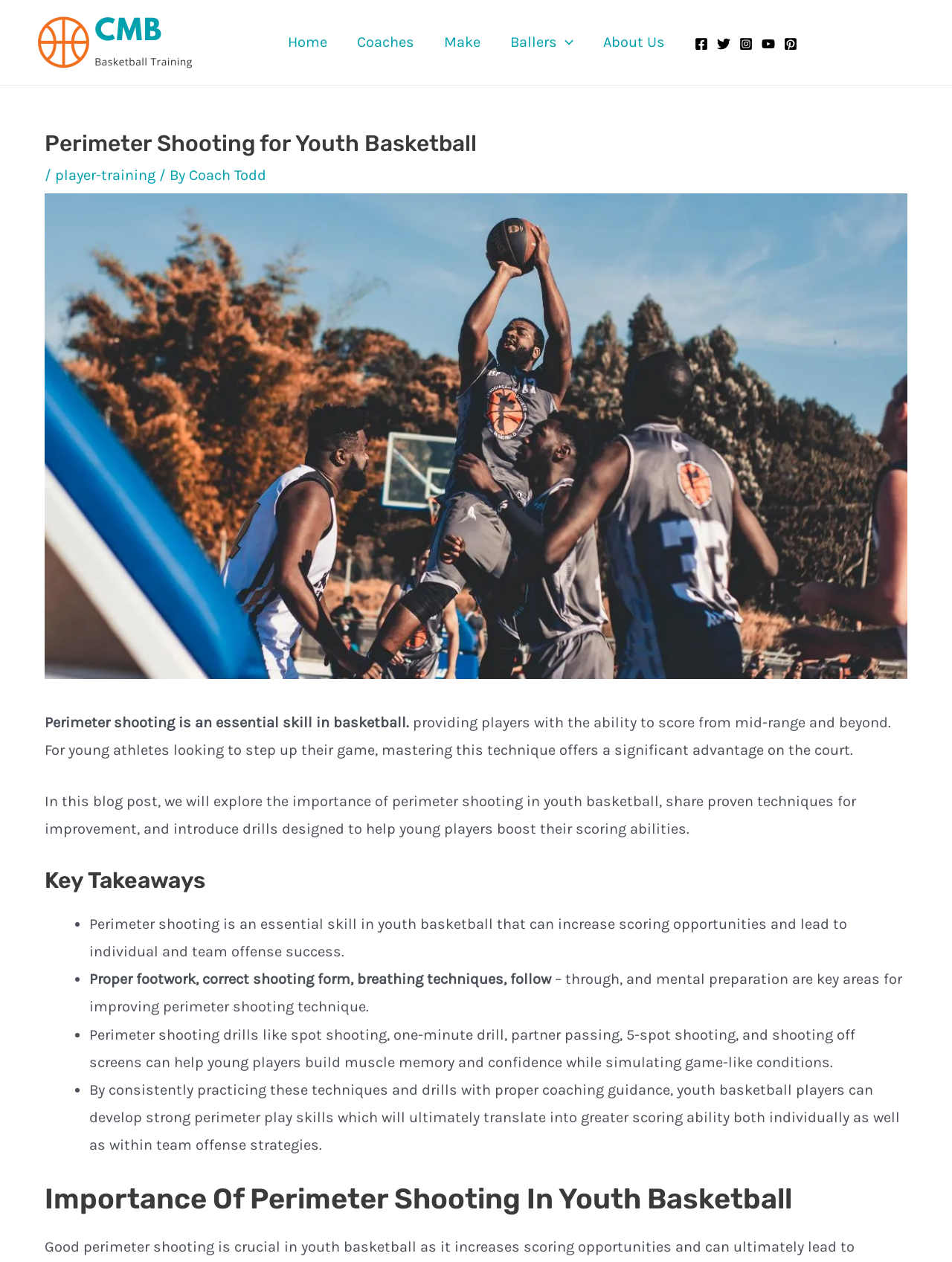Given the following UI element description: "parent_node: Ballers aria-label="Menu Toggle"", find the bounding box coordinates in the webpage screenshot.

[0.585, 0.01, 0.602, 0.057]